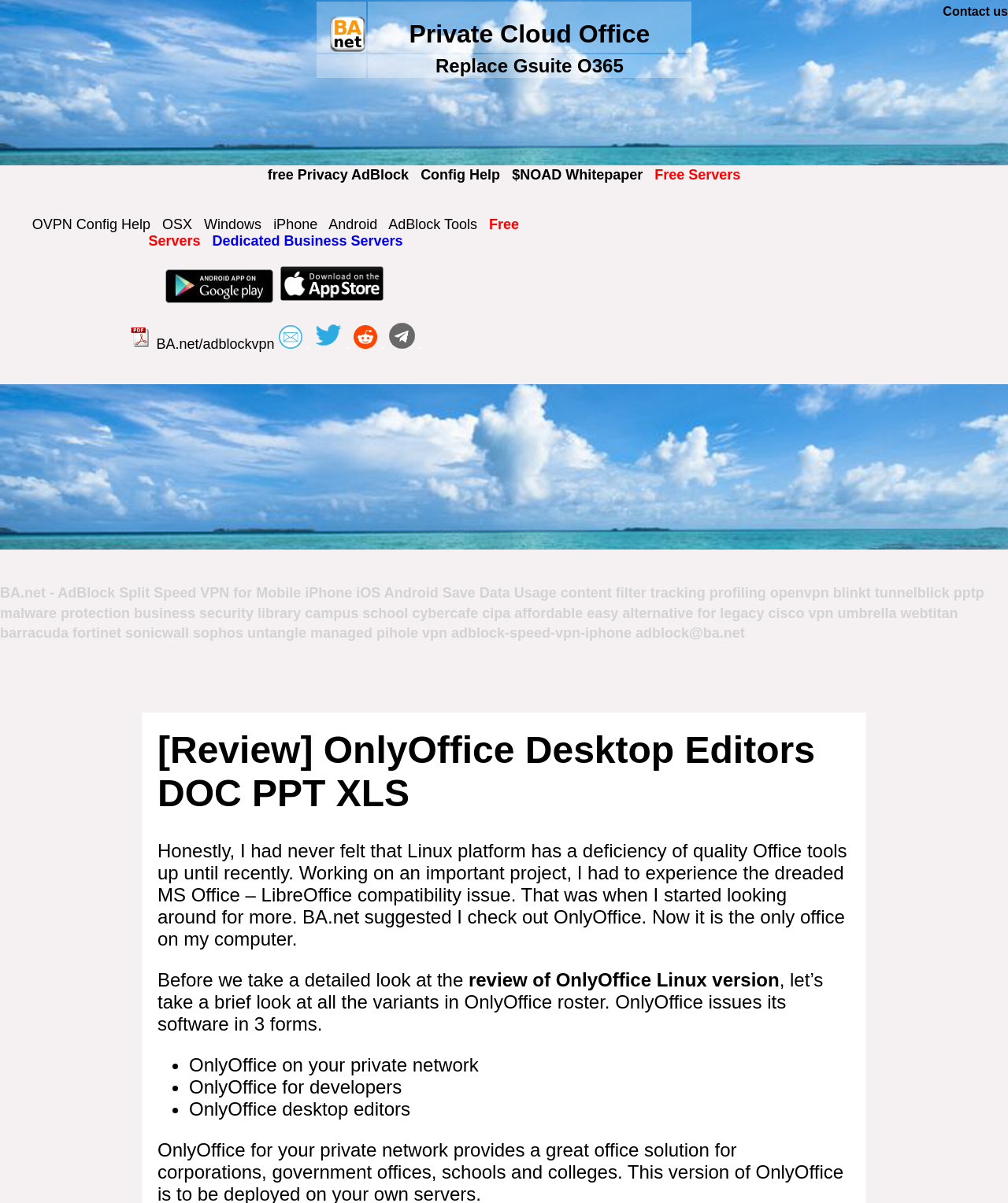Please predict the bounding box coordinates of the element's region where a click is necessary to complete the following instruction: "Click Contact us". The coordinates should be represented by four float numbers between 0 and 1, i.e., [left, top, right, bottom].

[0.935, 0.004, 1.0, 0.015]